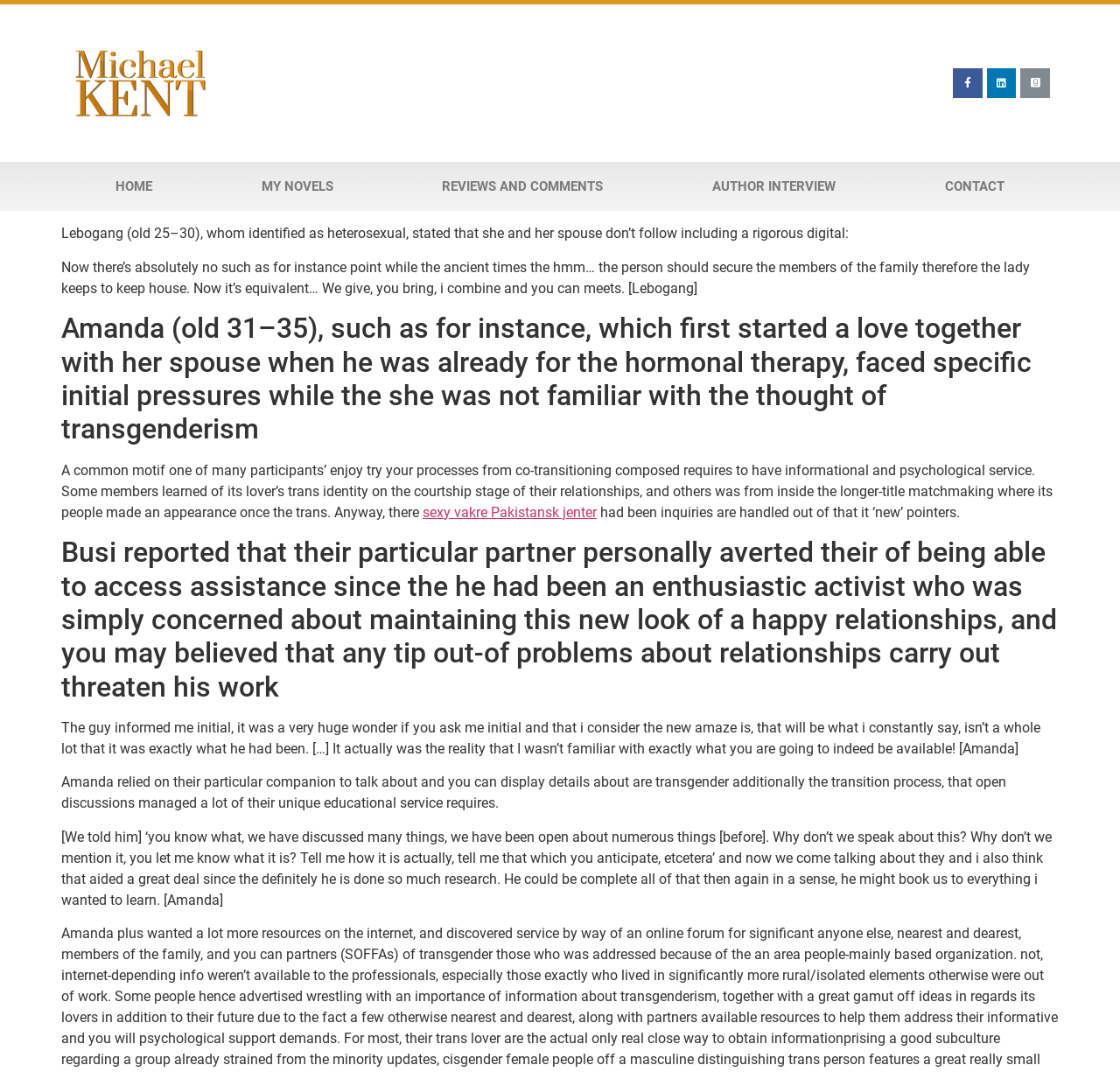Find the bounding box coordinates of the element to click in order to complete the given instruction: "View the CONTACT page."

[0.795, 0.151, 0.945, 0.197]